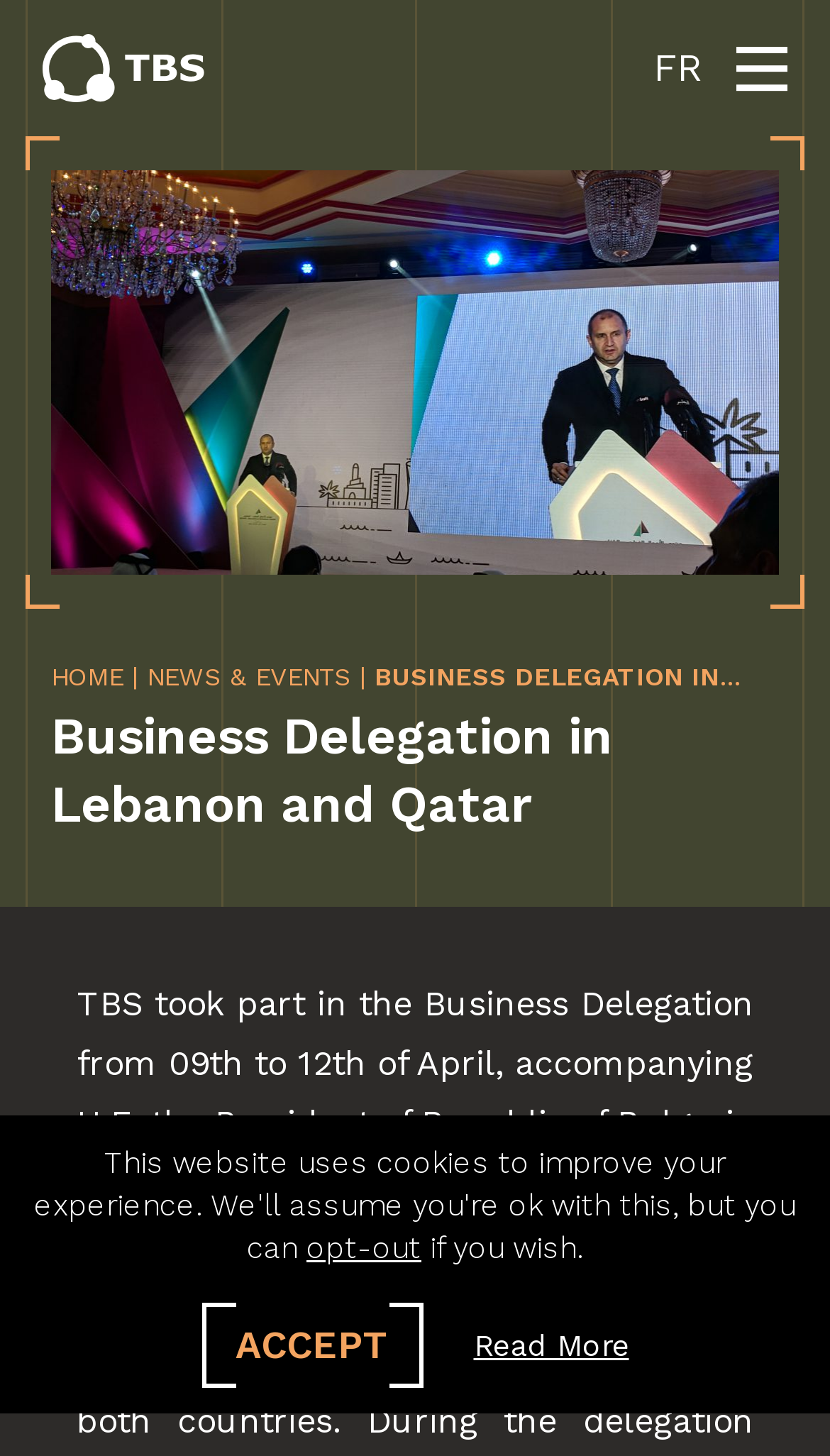What is the company name on the top left?
Provide a fully detailed and comprehensive answer to the question.

By looking at the top left corner of the webpage, I can see a link with the text 'TBS Ltd.' and an image, which suggests that it is the company logo and name.